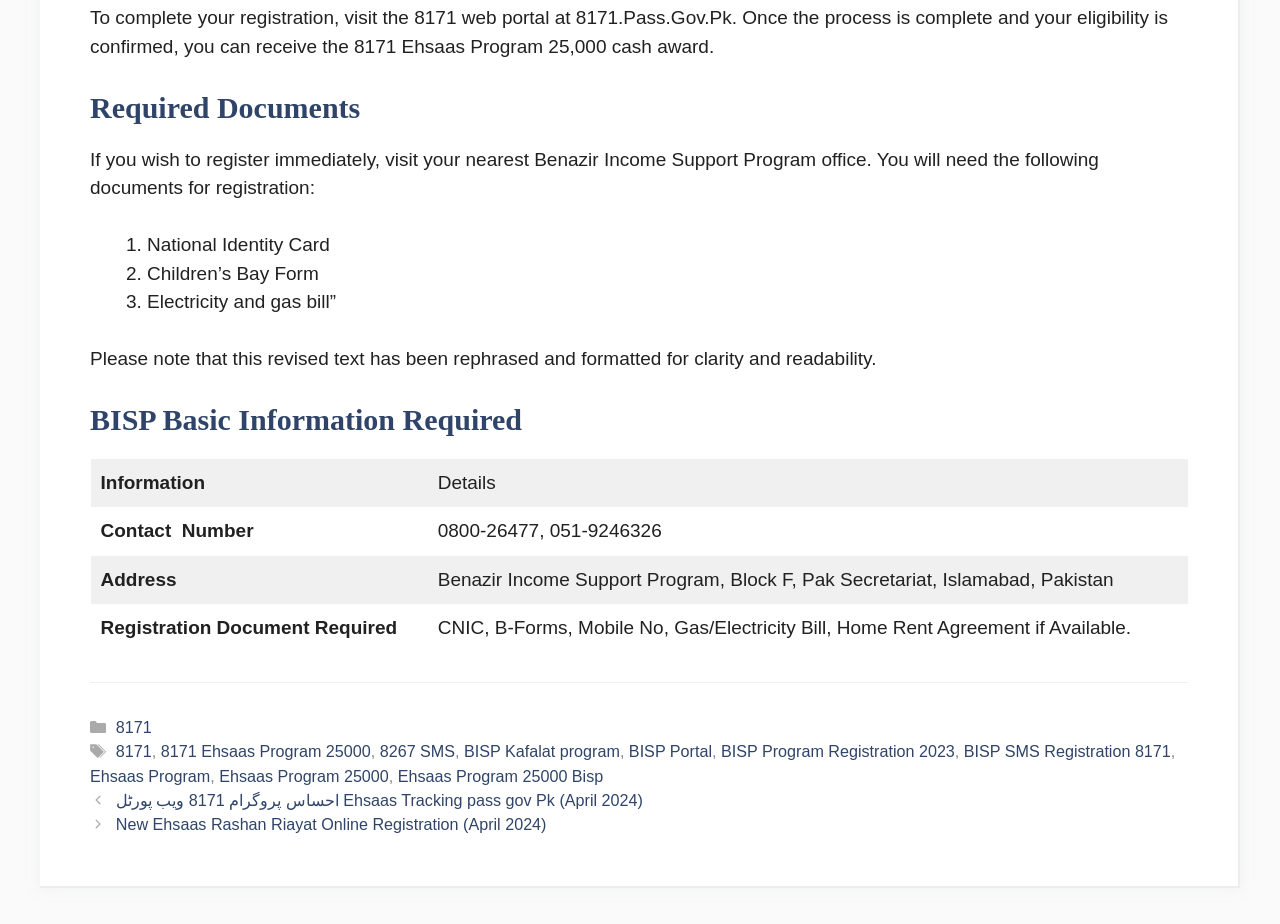Determine the bounding box coordinates for the UI element matching this description: "aria-label="Play Picture-in-Picture"".

None